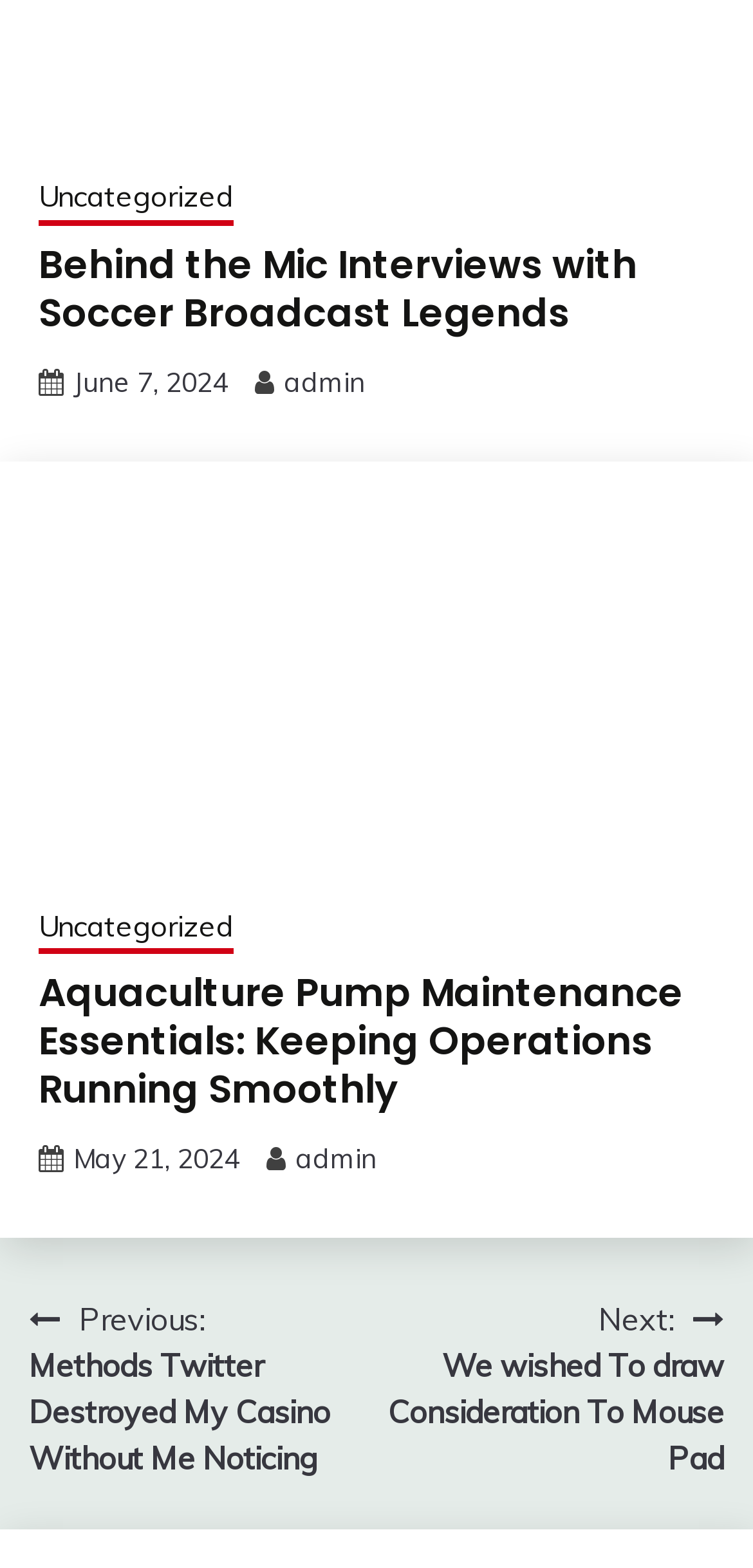Please determine the bounding box coordinates for the UI element described here. Use the format (top-left x, top-left y, bottom-right x, bottom-right y) with values bounded between 0 and 1: admin

[0.377, 0.233, 0.485, 0.255]